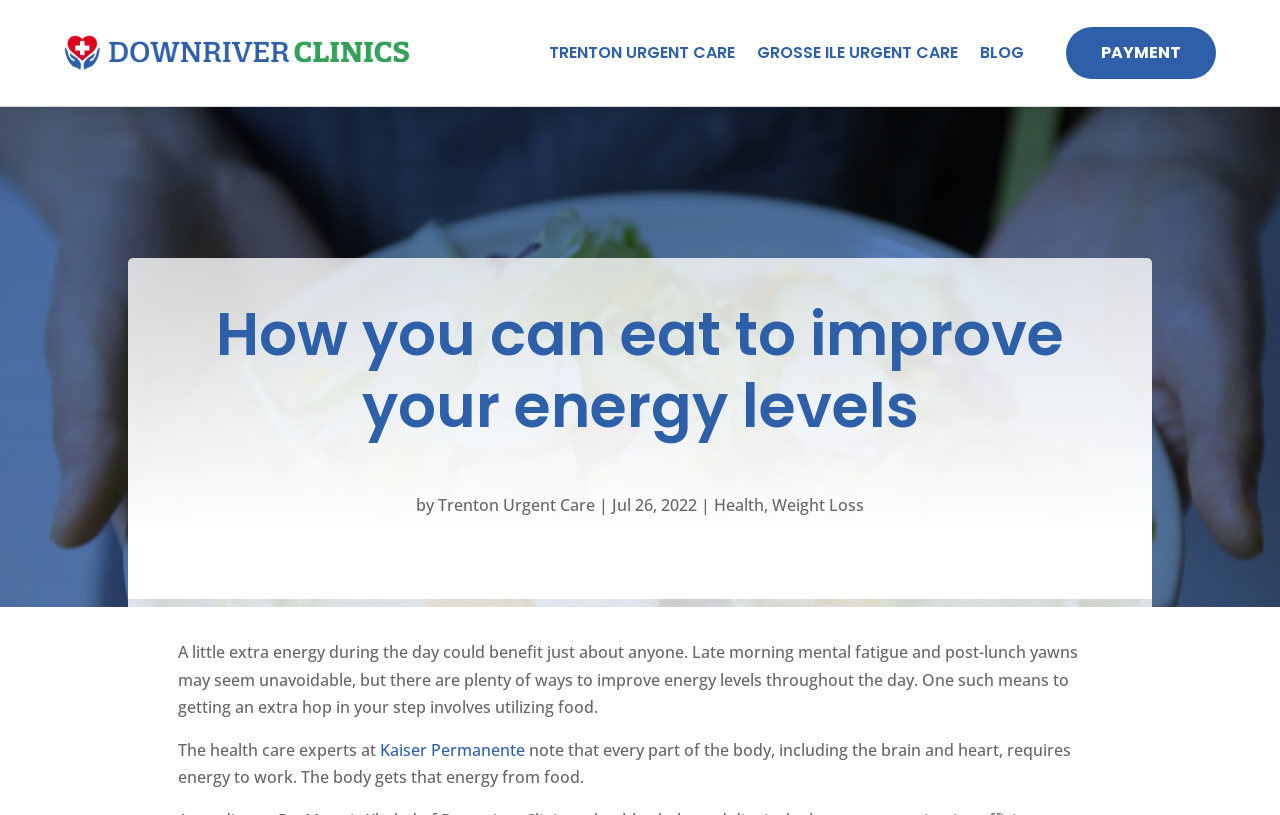Determine the bounding box coordinates of the clickable element to complete this instruction: "go to TRENTON URGENT CARE". Provide the coordinates in the format of four float numbers between 0 and 1, [left, top, right, bottom].

[0.429, 0.018, 0.574, 0.112]